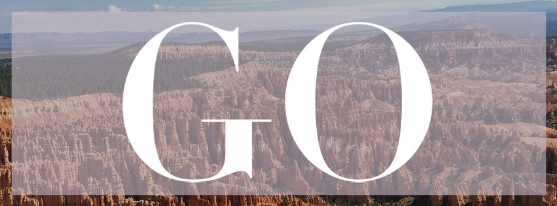Please answer the following question using a single word or phrase: 
What is the composition inviting viewers to do?

Venture into the outdoors